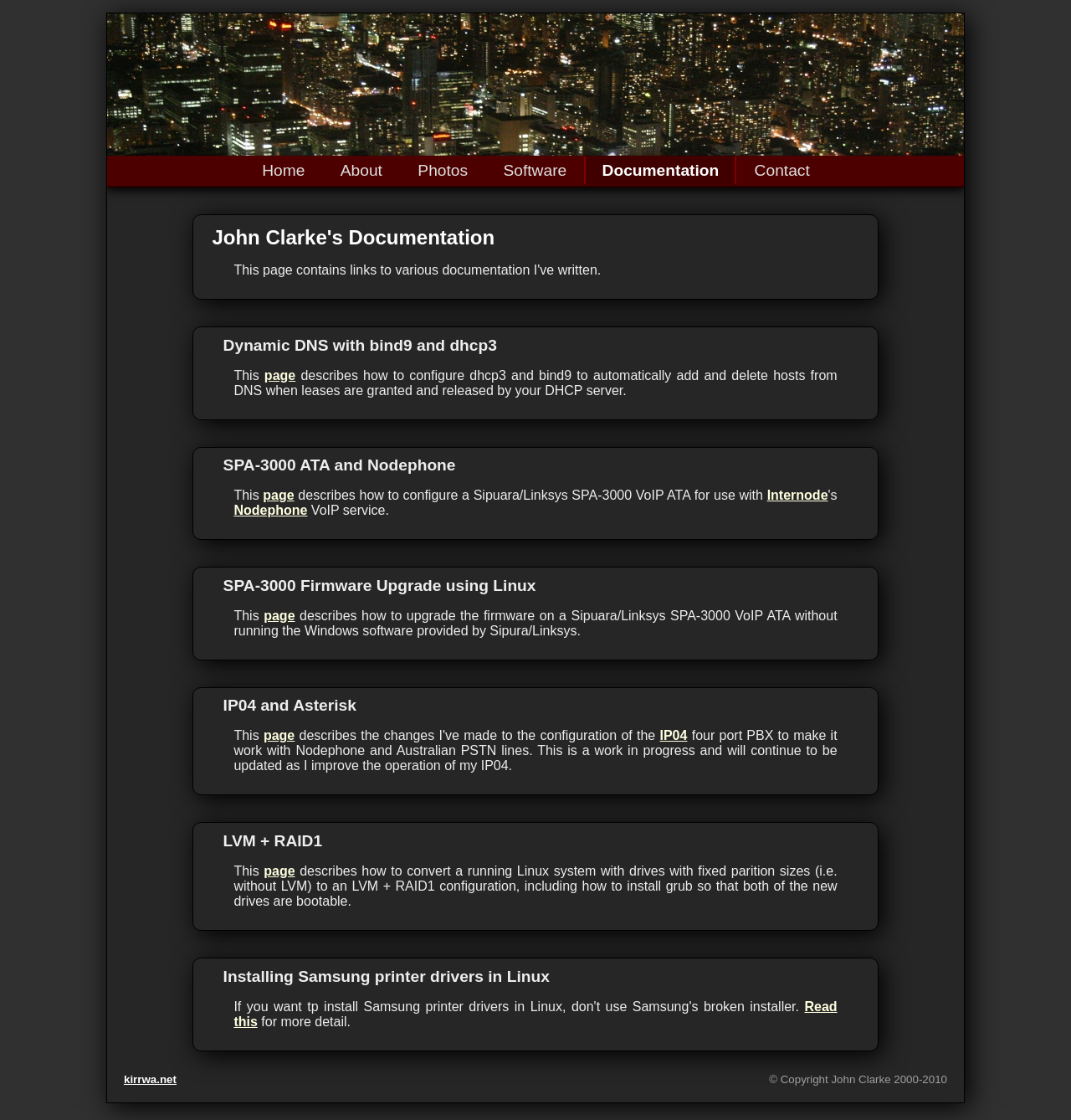Please answer the following question using a single word or phrase: 
What is the purpose of the 'Dynamic DNS with bind9 and dhcp3' page?

Configure dhcp3 and bind9